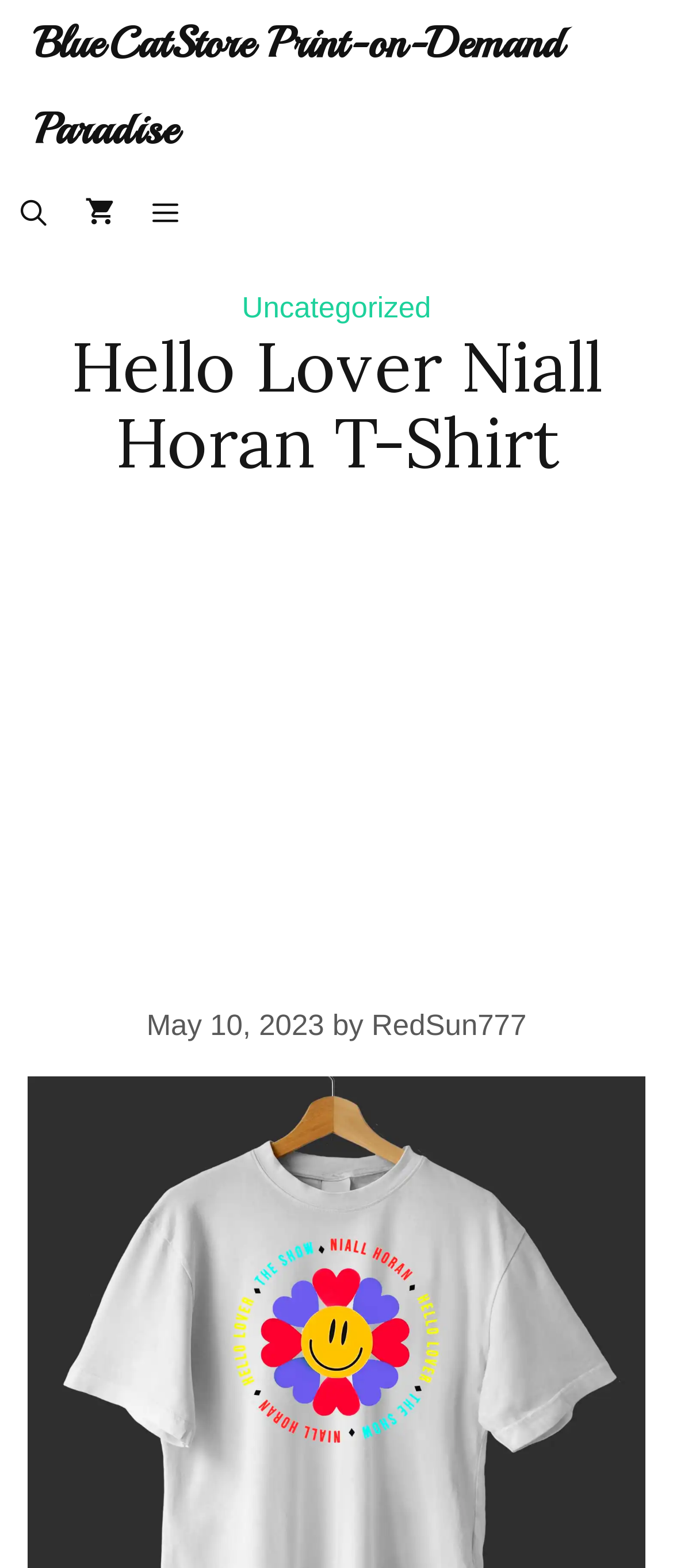Bounding box coordinates should be provided in the format (top-left x, top-left y, bottom-right x, bottom-right y) with all values between 0 and 1. Identify the bounding box for this UI element: aria-label="Open Search Bar"

[0.0, 0.11, 0.101, 0.165]